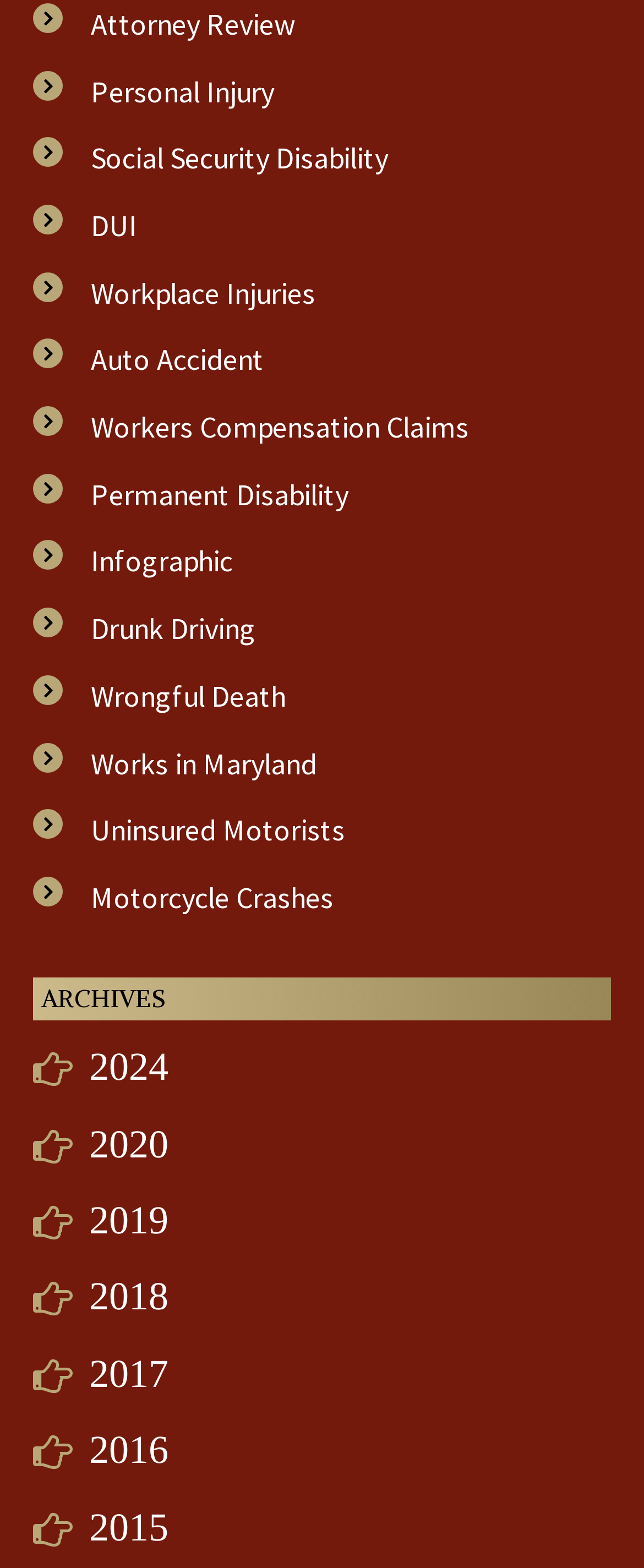How many years of archives are available?
From the screenshot, provide a brief answer in one word or phrase.

10 years